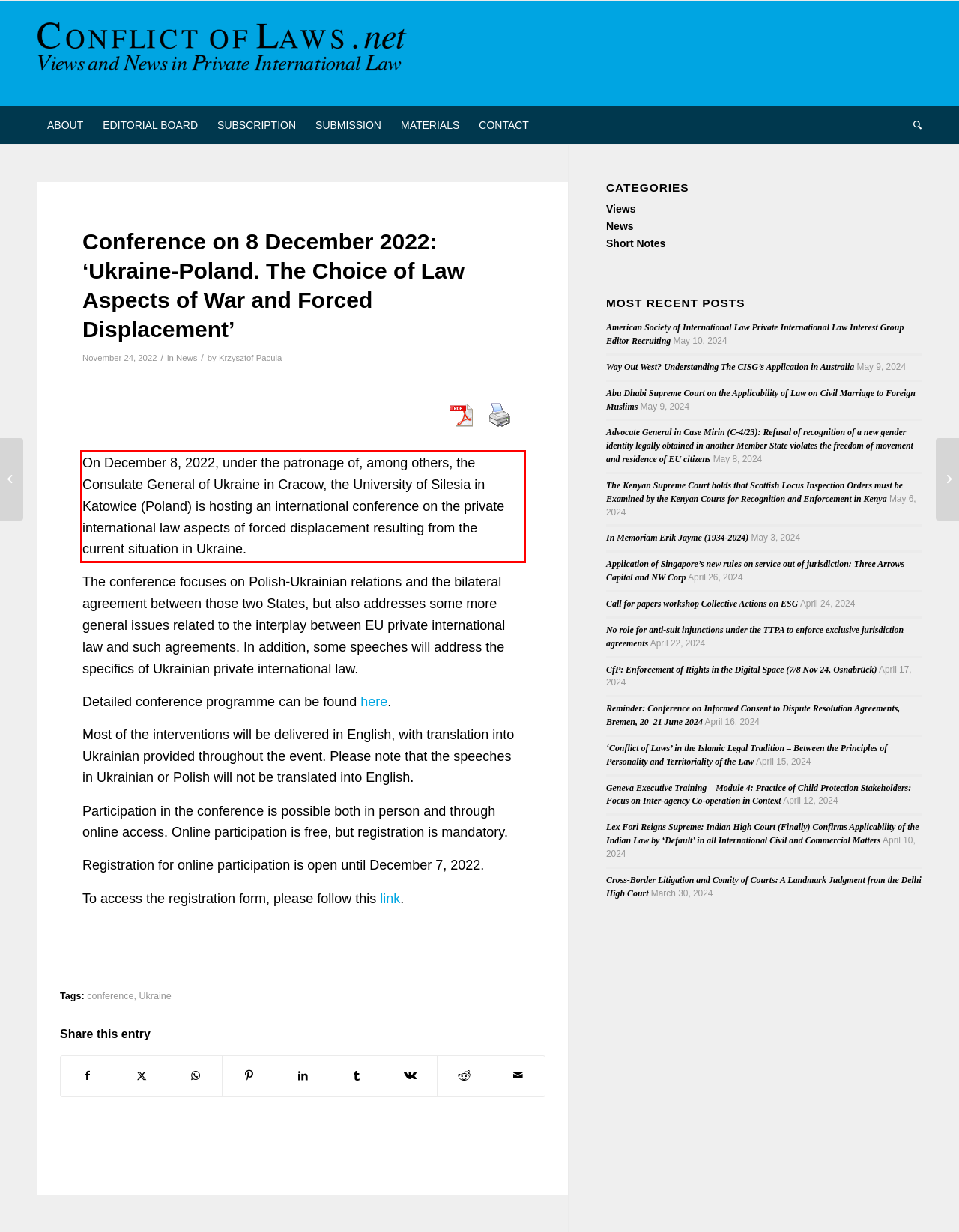With the provided screenshot of a webpage, locate the red bounding box and perform OCR to extract the text content inside it.

On December 8, 2022, under the patronage of, among others, the Consulate General of Ukraine in Cracow, the University of Silesia in Katowice (Poland) is hosting an international conference on the private international law aspects of forced displacement resulting from the current situation in Ukraine.